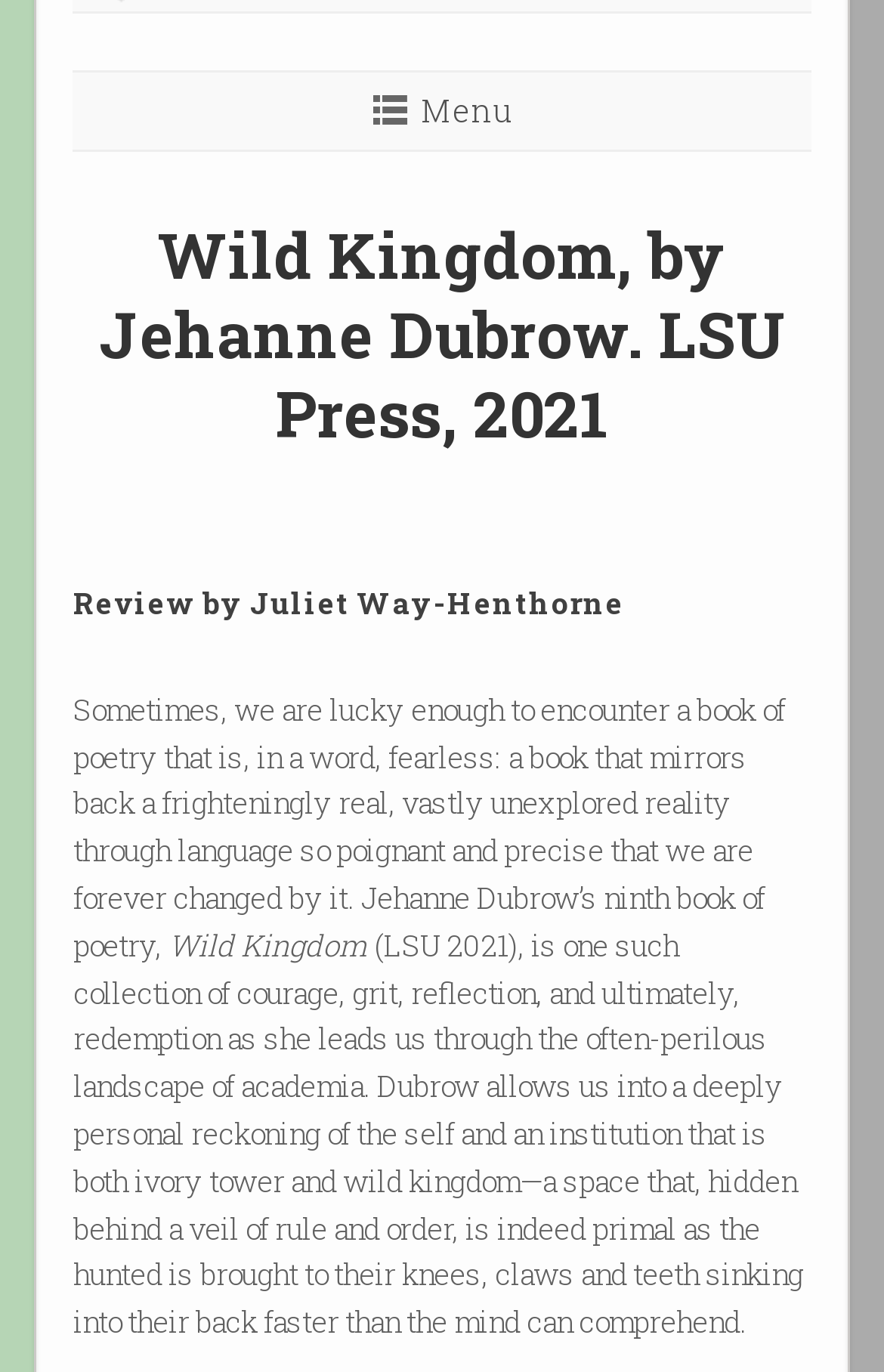Please determine the bounding box coordinates for the UI element described here. Use the format (top-left x, top-left y, bottom-right x, bottom-right y) with values bounded between 0 and 1: Menu

[0.476, 0.065, 0.578, 0.096]